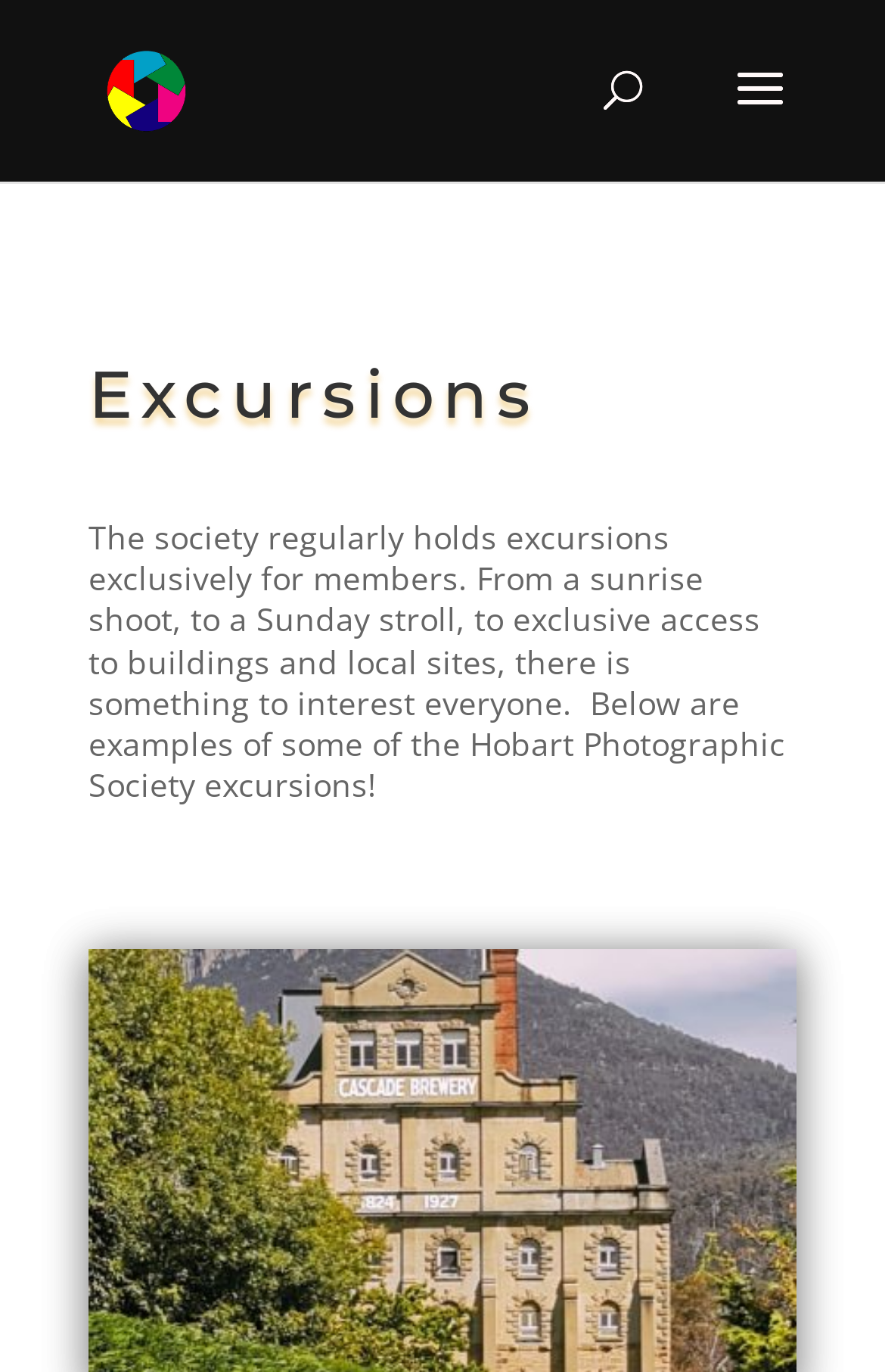From the element description alt="Class Descriptions" name="products", predict the bounding box coordinates of the UI element. The coordinates must be specified in the format (top-left x, top-left y, bottom-right x, bottom-right y) and should be within the 0 to 1 range.

None